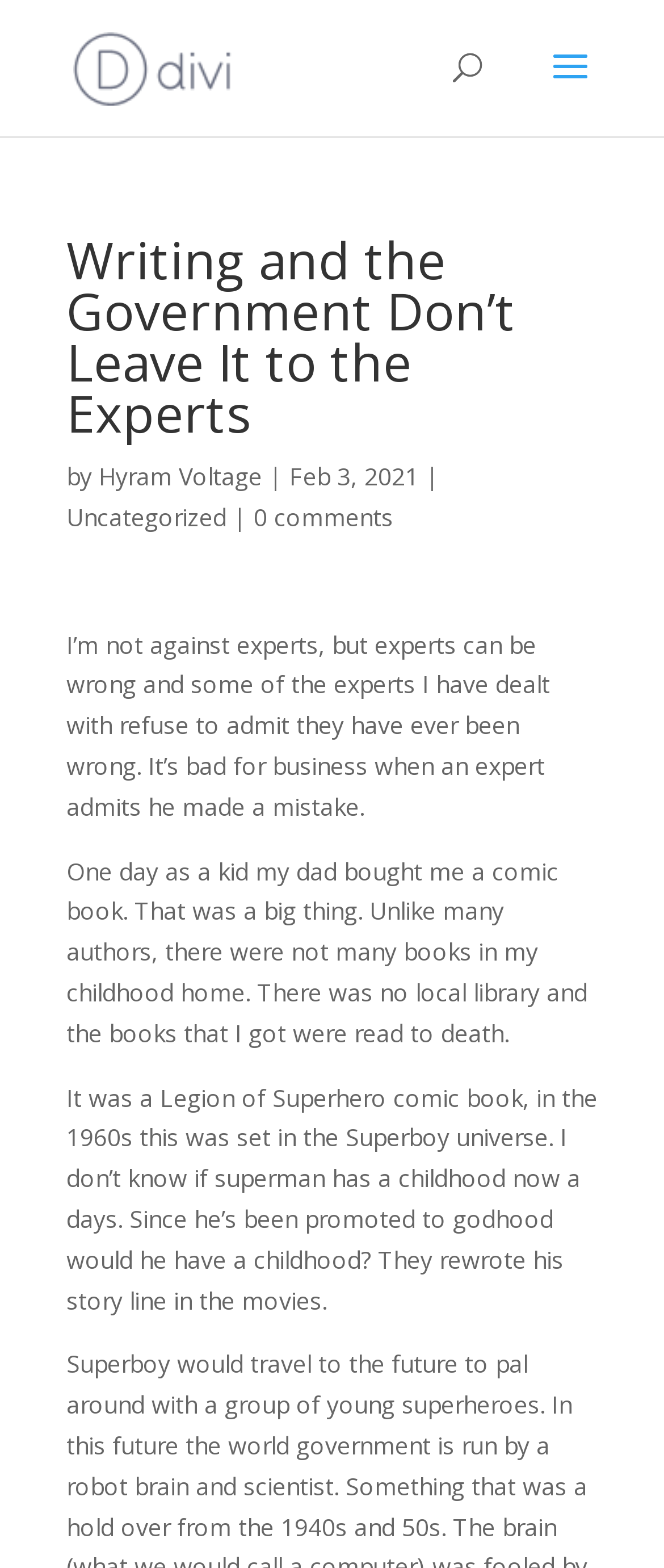How many comments does the article have?
Please provide a single word or phrase as your answer based on the image.

0 comments